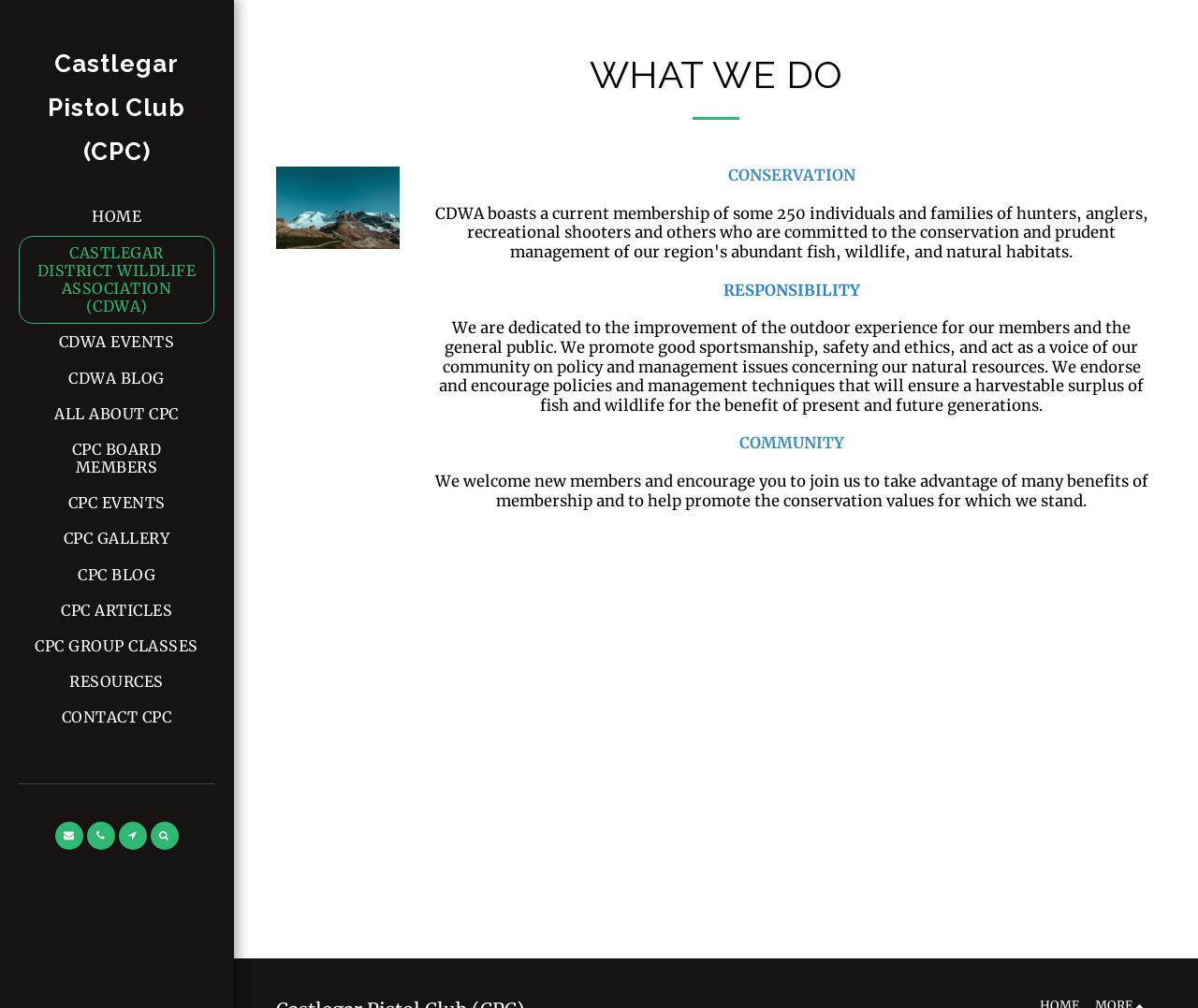Identify the bounding box coordinates for the region to click in order to carry out this instruction: "contact CPC". Provide the coordinates using four float numbers between 0 and 1, formatted as [left, top, right, bottom].

[0.039, 0.695, 0.156, 0.729]